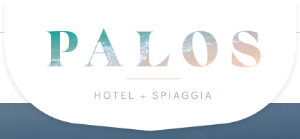Provide a short answer using a single word or phrase for the following question: 
What is the aesthetic of the hotel's branding?

Sophistication with a relaxed beach vibe